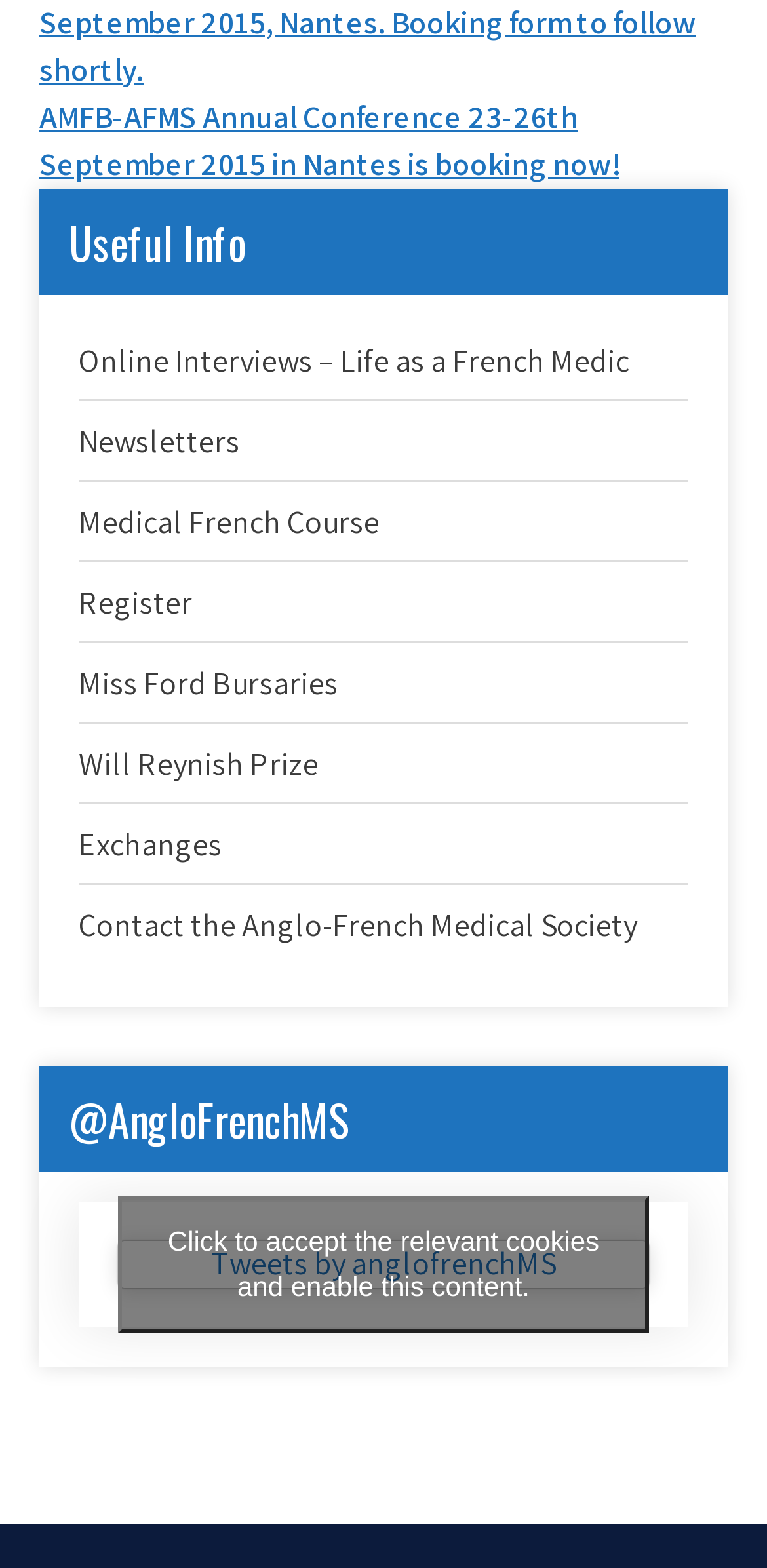Extract the bounding box coordinates for the HTML element that matches this description: "Contact the Anglo-French Medical Society". The coordinates should be four float numbers between 0 and 1, i.e., [left, top, right, bottom].

[0.103, 0.577, 0.831, 0.603]